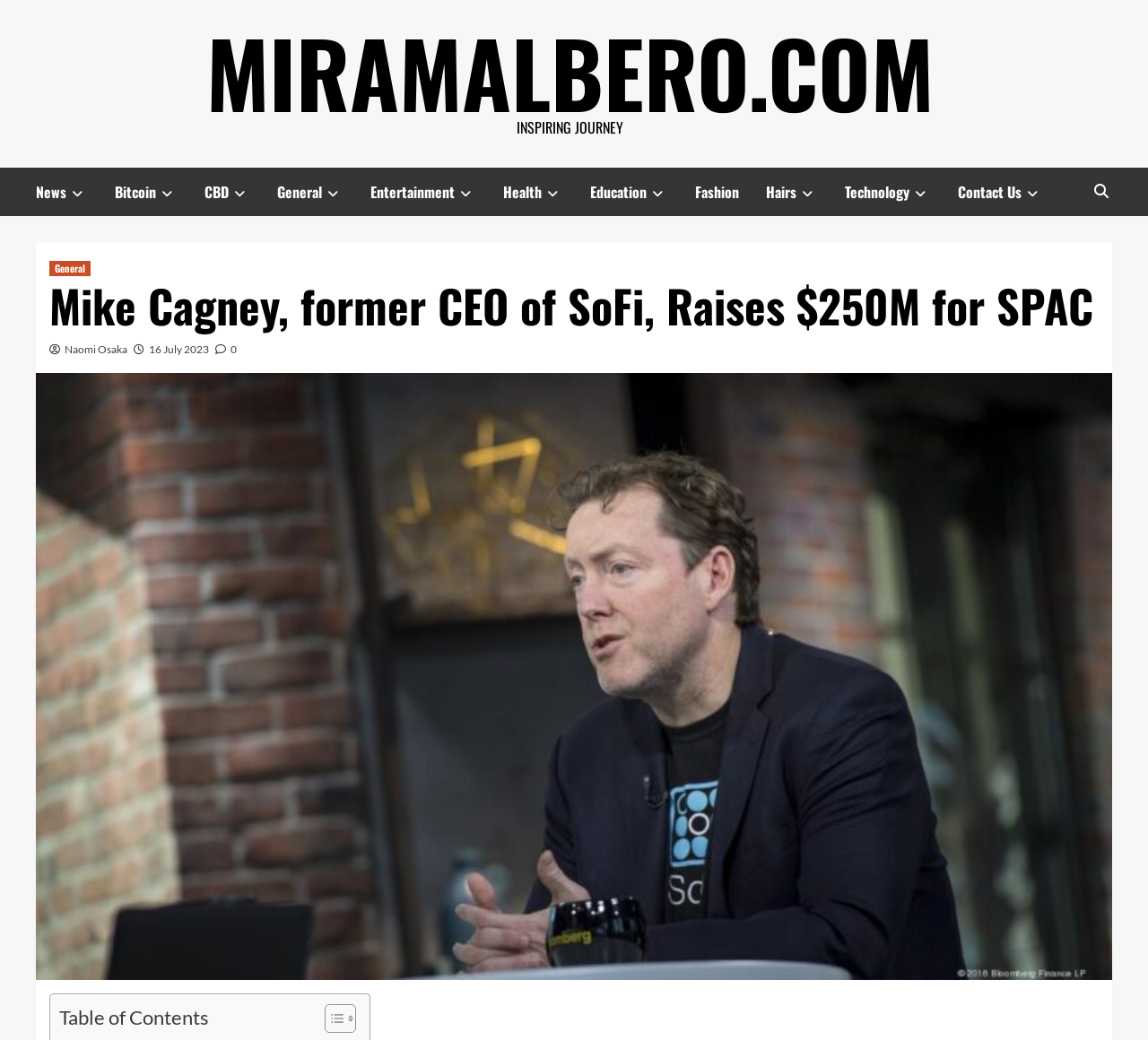Locate the bounding box of the UI element with the following description: "CBD".

[0.178, 0.161, 0.241, 0.207]